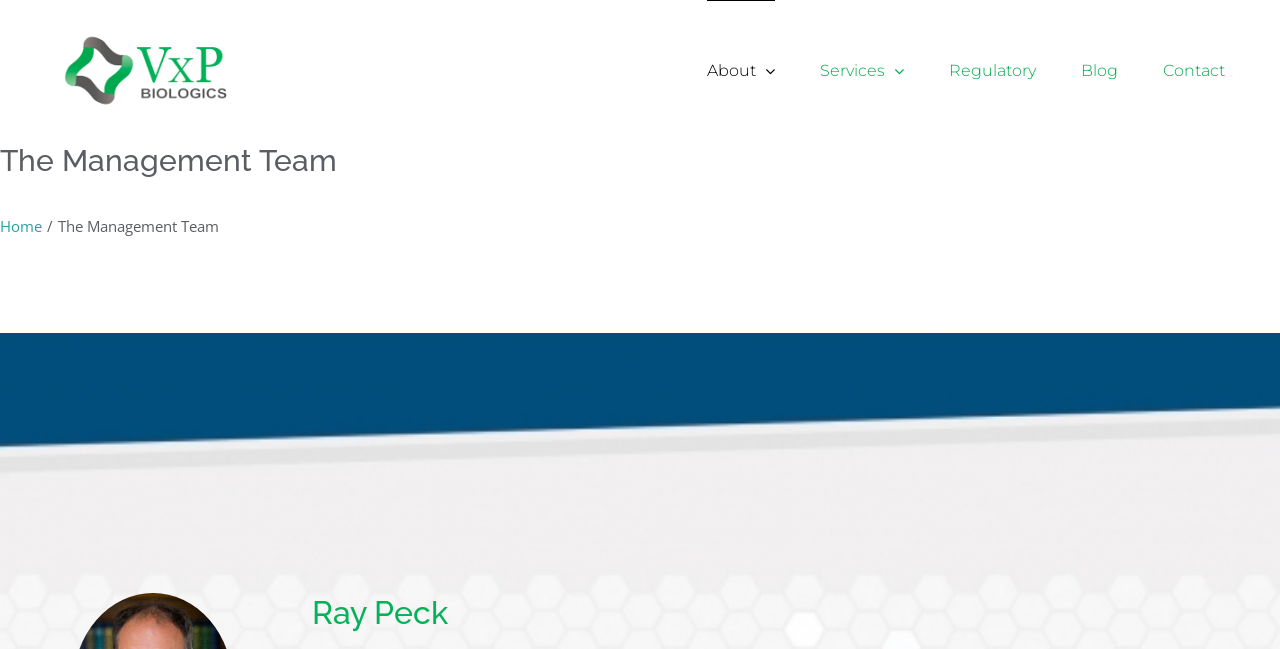Could you highlight the region that needs to be clicked to execute the instruction: "View Ray Peck's profile"?

[0.244, 0.914, 0.957, 0.975]